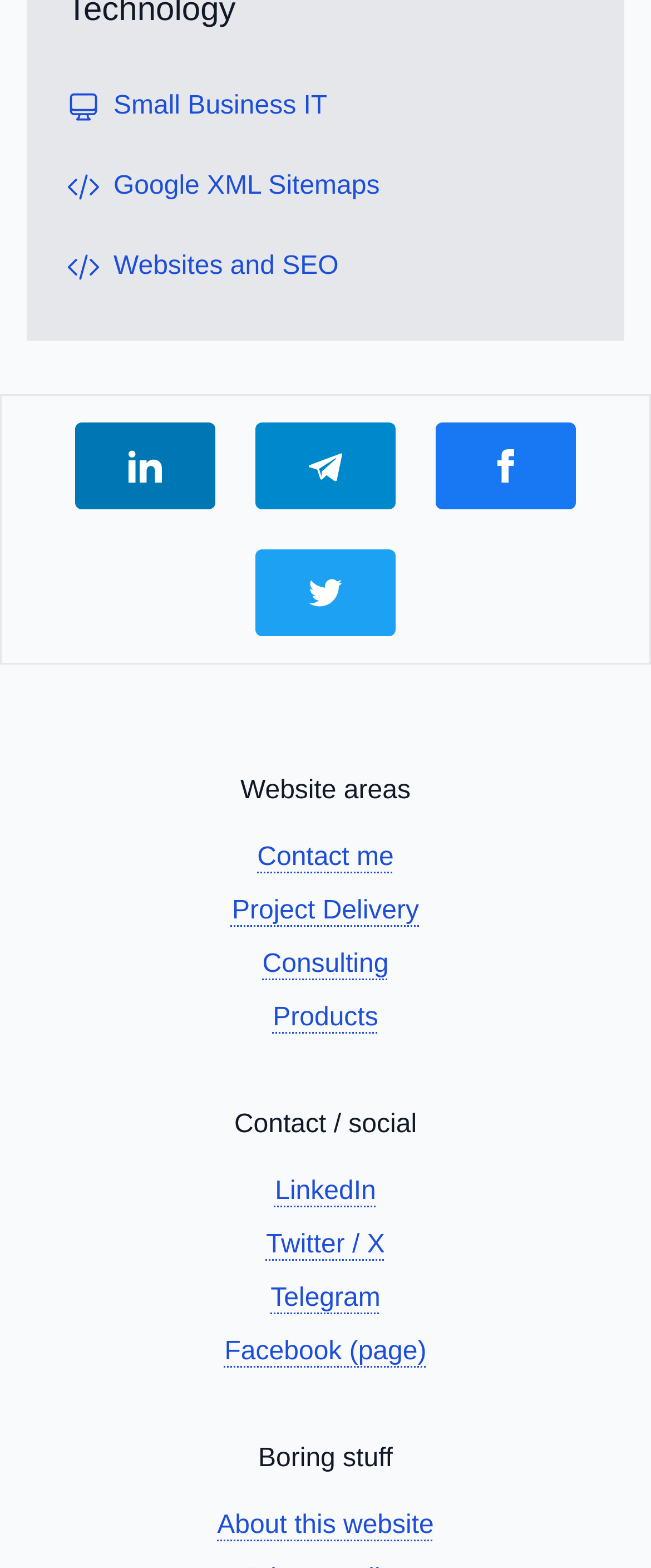Please specify the bounding box coordinates for the clickable region that will help you carry out the instruction: "Check About this website".

[0.333, 0.964, 0.666, 0.982]